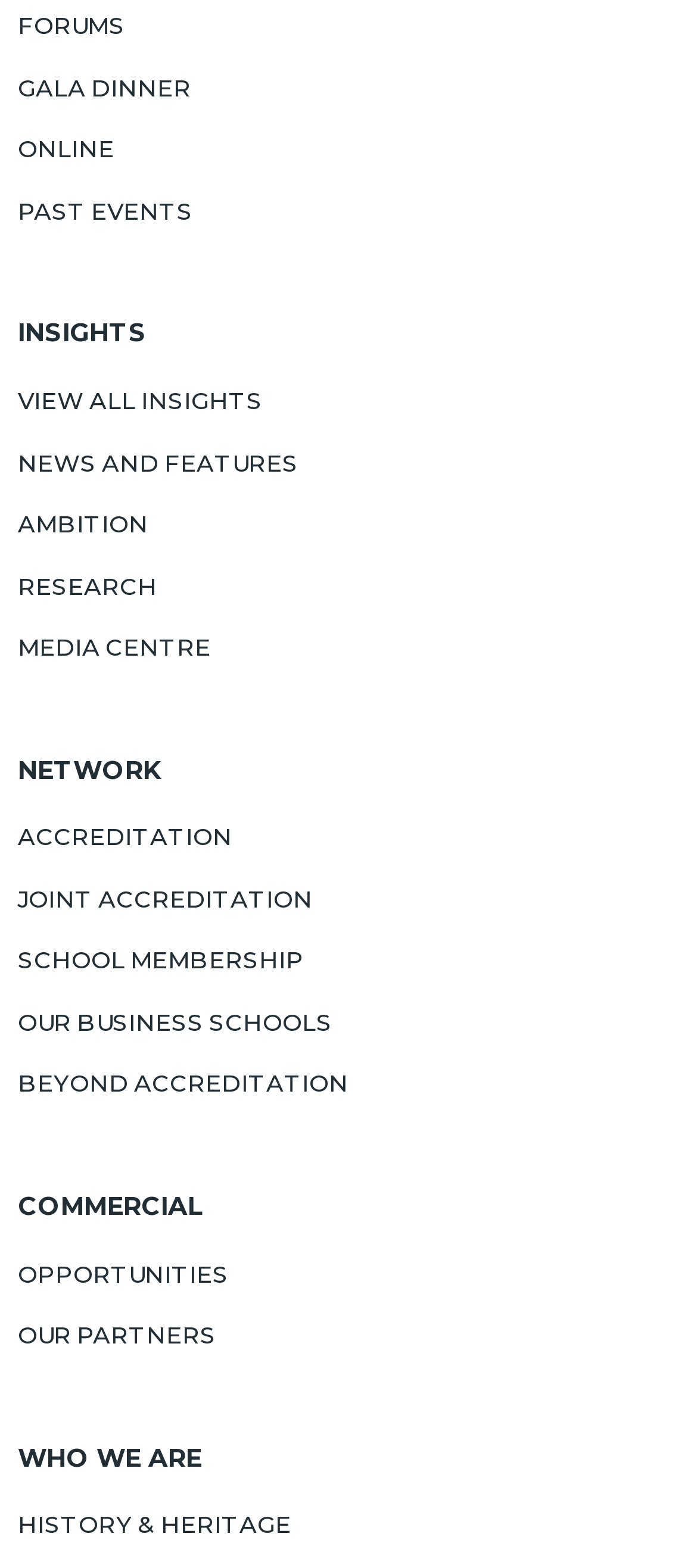Determine the bounding box for the described UI element: "Our business schools".

[0.026, 0.641, 0.974, 0.663]